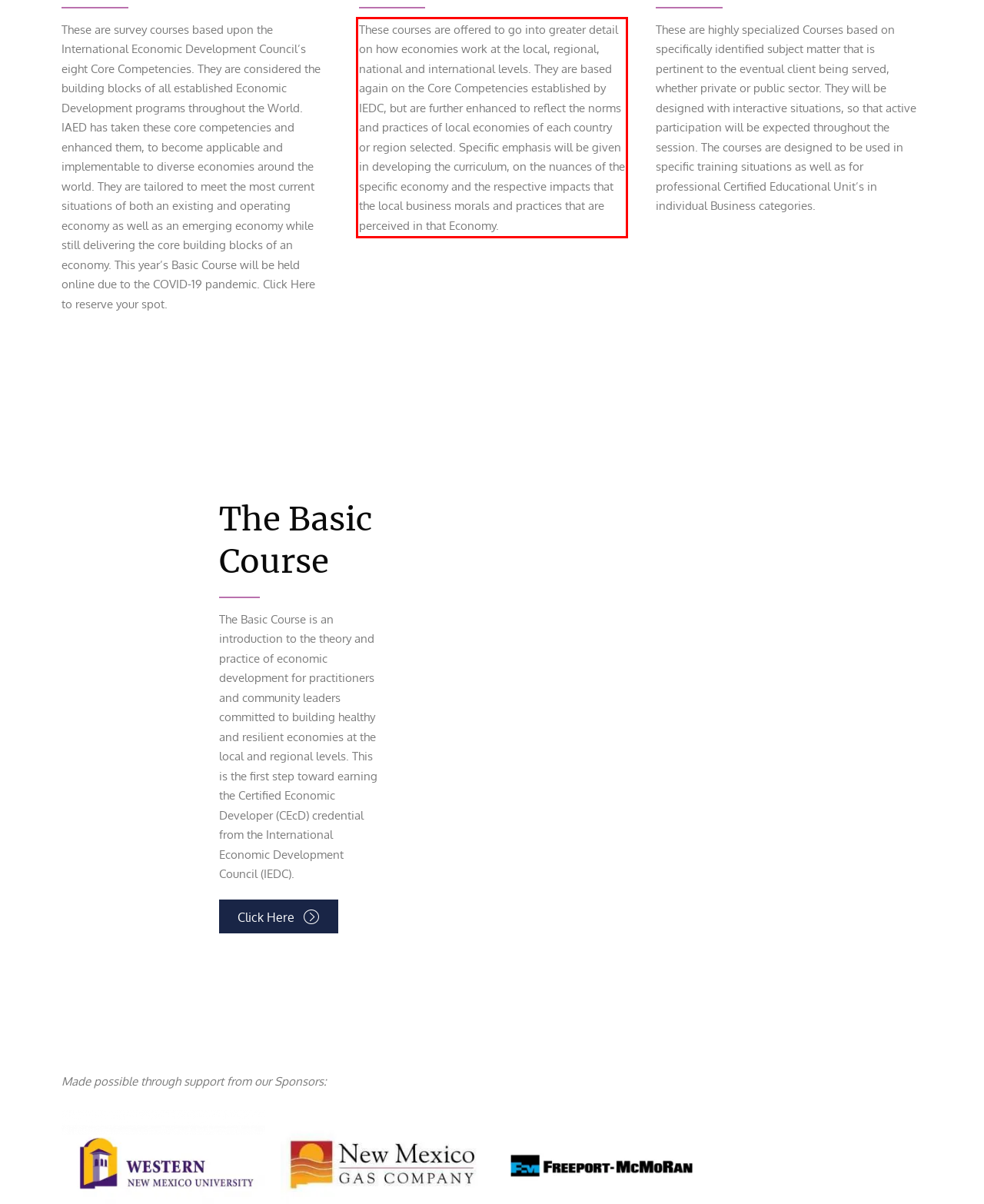Given a webpage screenshot, identify the text inside the red bounding box using OCR and extract it.

These courses are offered to go into greater detail on how economies work at the local, regional, national and international levels. They are based again on the Core Competencies established by IEDC, but are further enhanced to reflect the norms and practices of local economies of each country or region selected. Specific emphasis will be given in developing the curriculum, on the nuances of the specific economy and the respective impacts that the local business morals and practices that are perceived in that Economy.